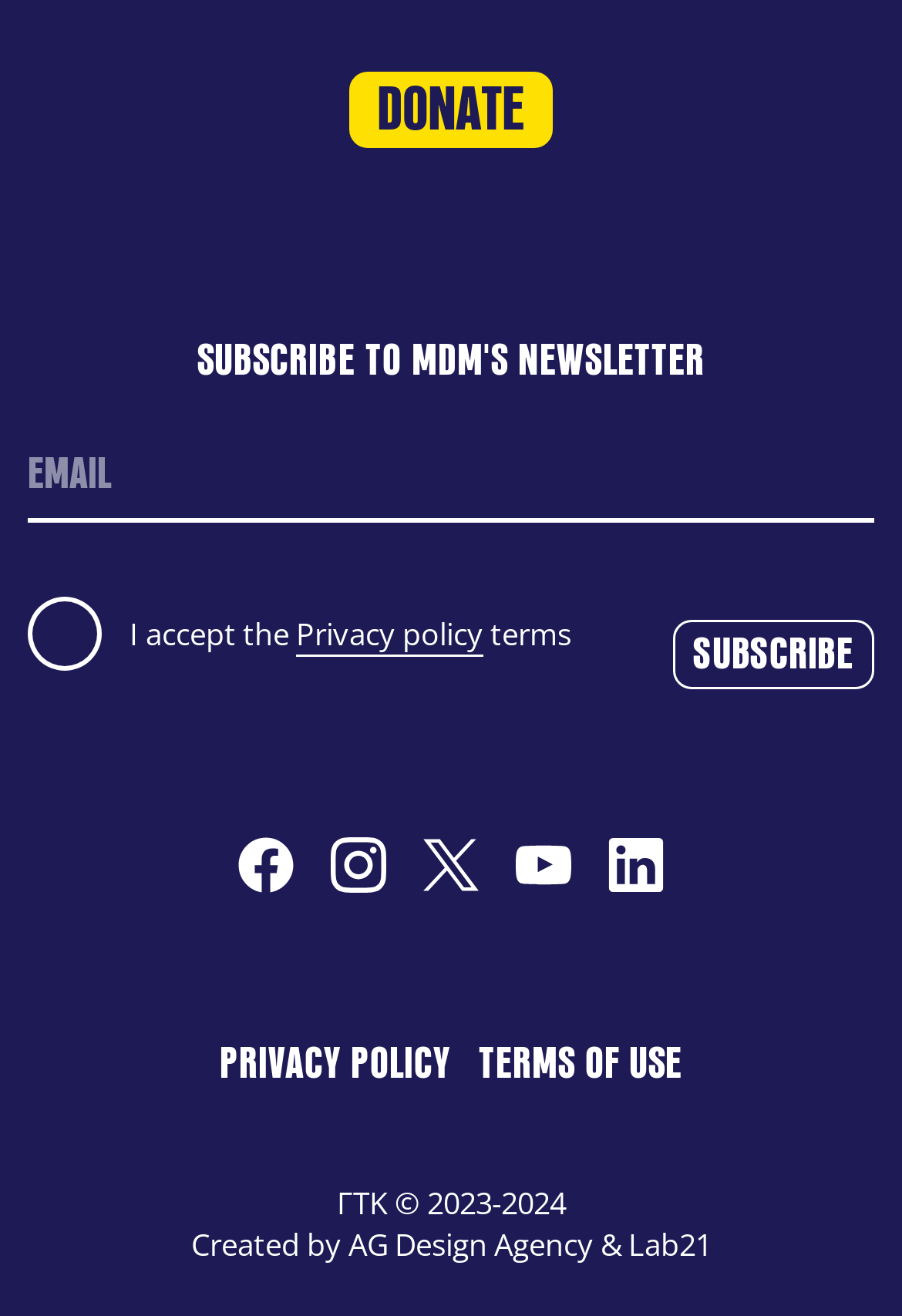Locate the bounding box coordinates of the clickable area needed to fulfill the instruction: "Donate".

[0.387, 0.055, 0.613, 0.113]